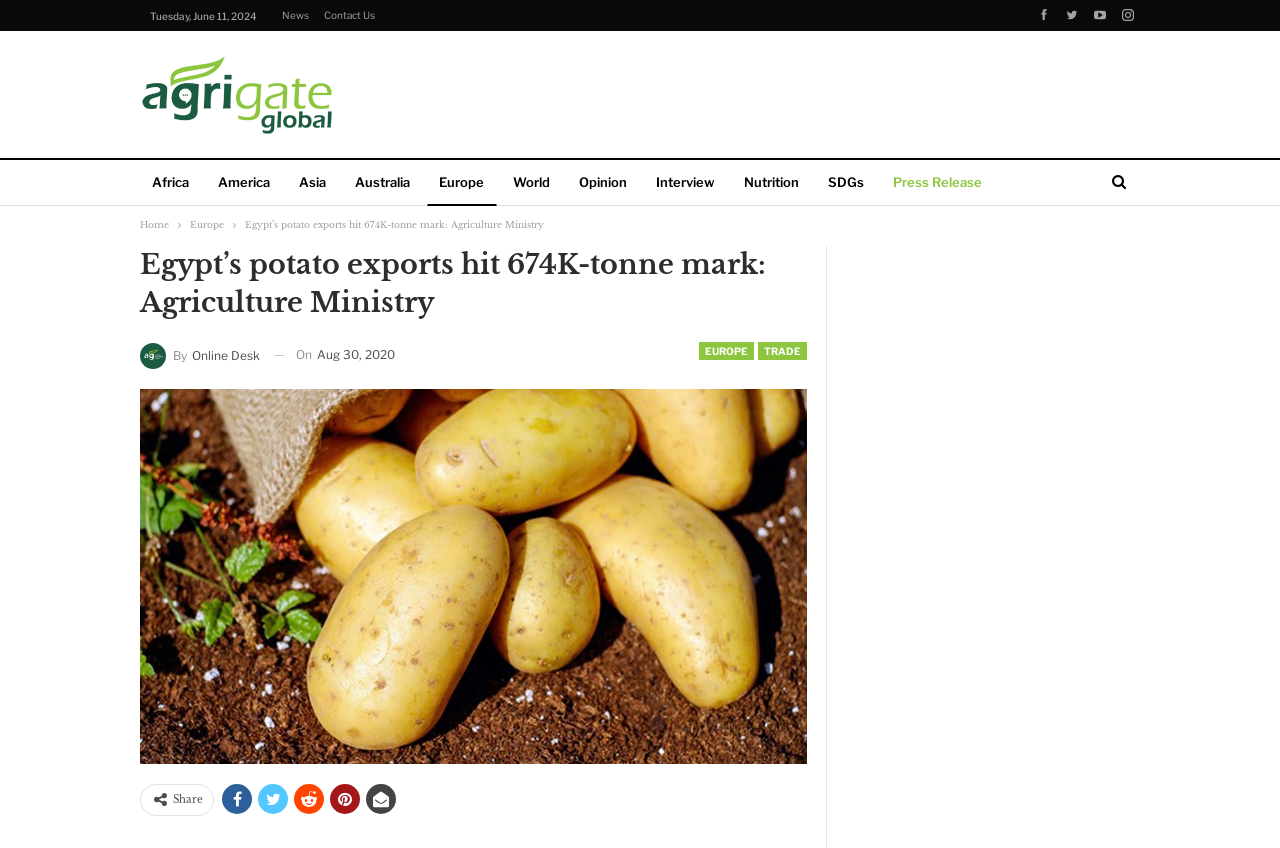Using a single word or phrase, answer the following question: 
What is the date of the news article?

Aug 30, 2020